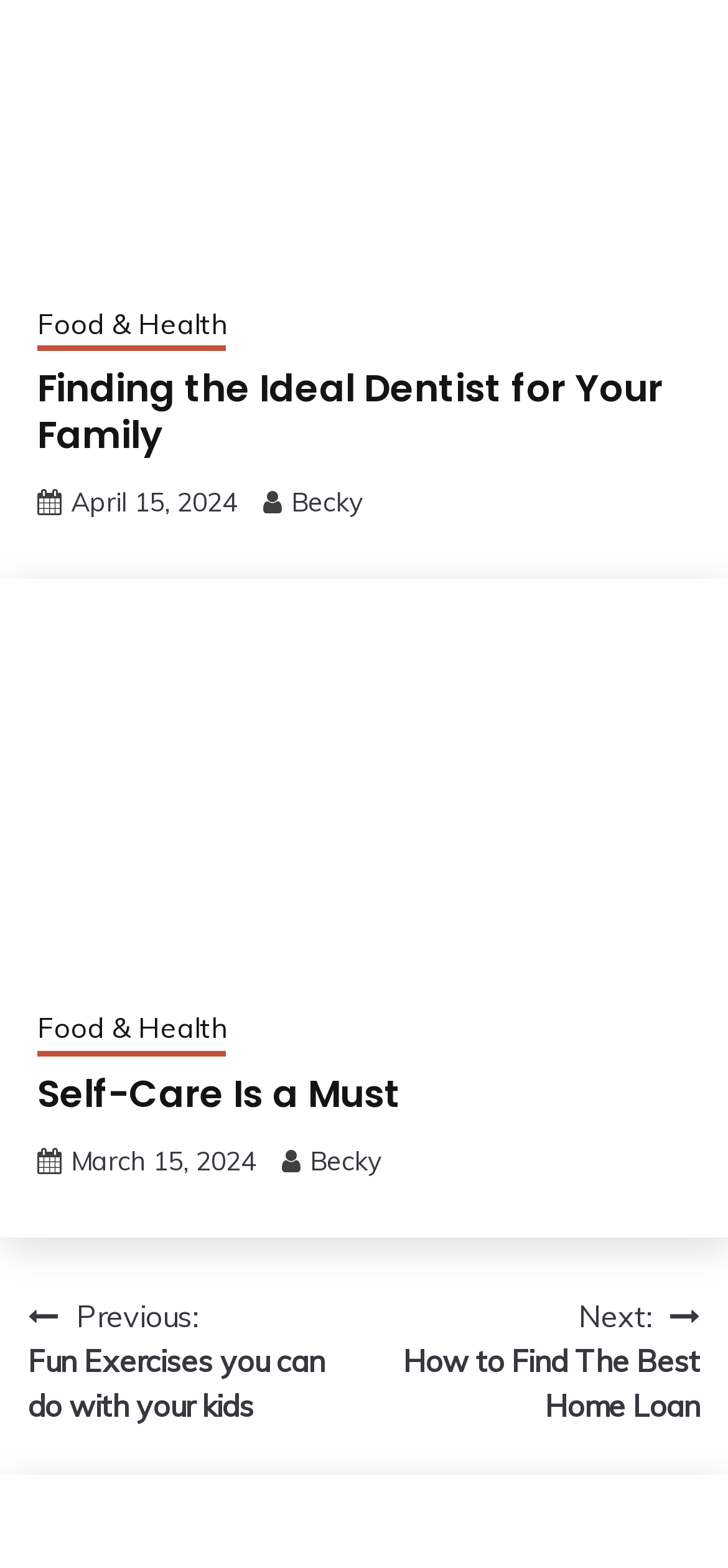Identify the bounding box coordinates of the element that should be clicked to fulfill this task: "Click on 'Finding the Ideal Dentist for Your Family'". The coordinates should be provided as four float numbers between 0 and 1, i.e., [left, top, right, bottom].

[0.051, 0.165, 0.949, 0.189]